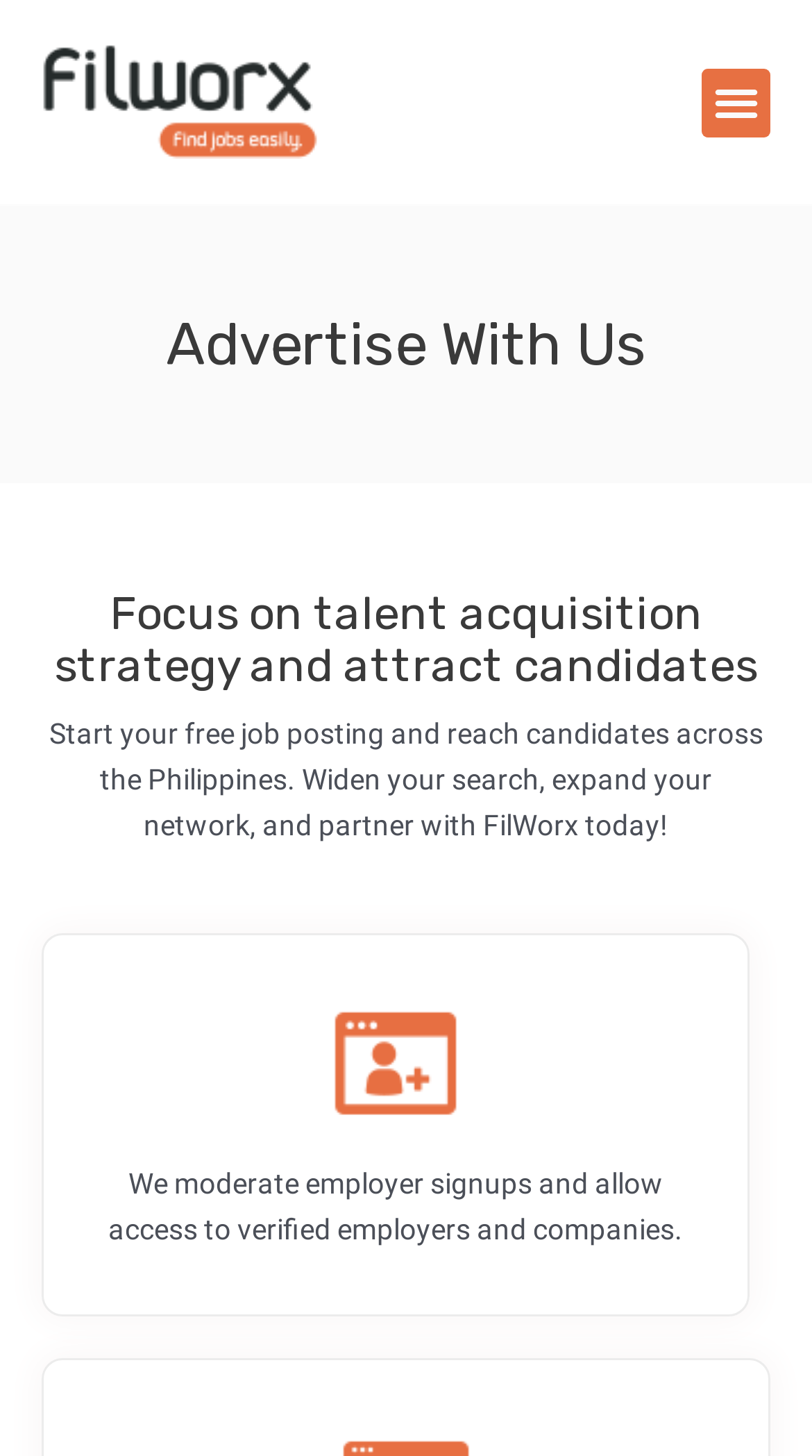Produce a meticulous description of the webpage.

The webpage is titled "Advertise with Us | FilWorx" and appears to be a platform for businesses to find competent job aspirants. At the top left corner, there is a FilWorx logo, which is an image. On the top right corner, there is a menu toggle button. 

Below the logo, there is a heading that reads "Advertise With Us". Underneath this heading, there is another heading that explains the importance of focusing on talent acquisition strategy to attract candidates. 

Following this, there is a paragraph of text that describes the benefits of using FilWorx, including the ability to start free job posting and reach candidates across the Philippines. 

To the right of this text, there is an image, likely an illustration or a graphic. Below this image, there is a statement that explains FilWorx's moderation process for employer signups, ensuring that only verified employers and companies have access to the platform.